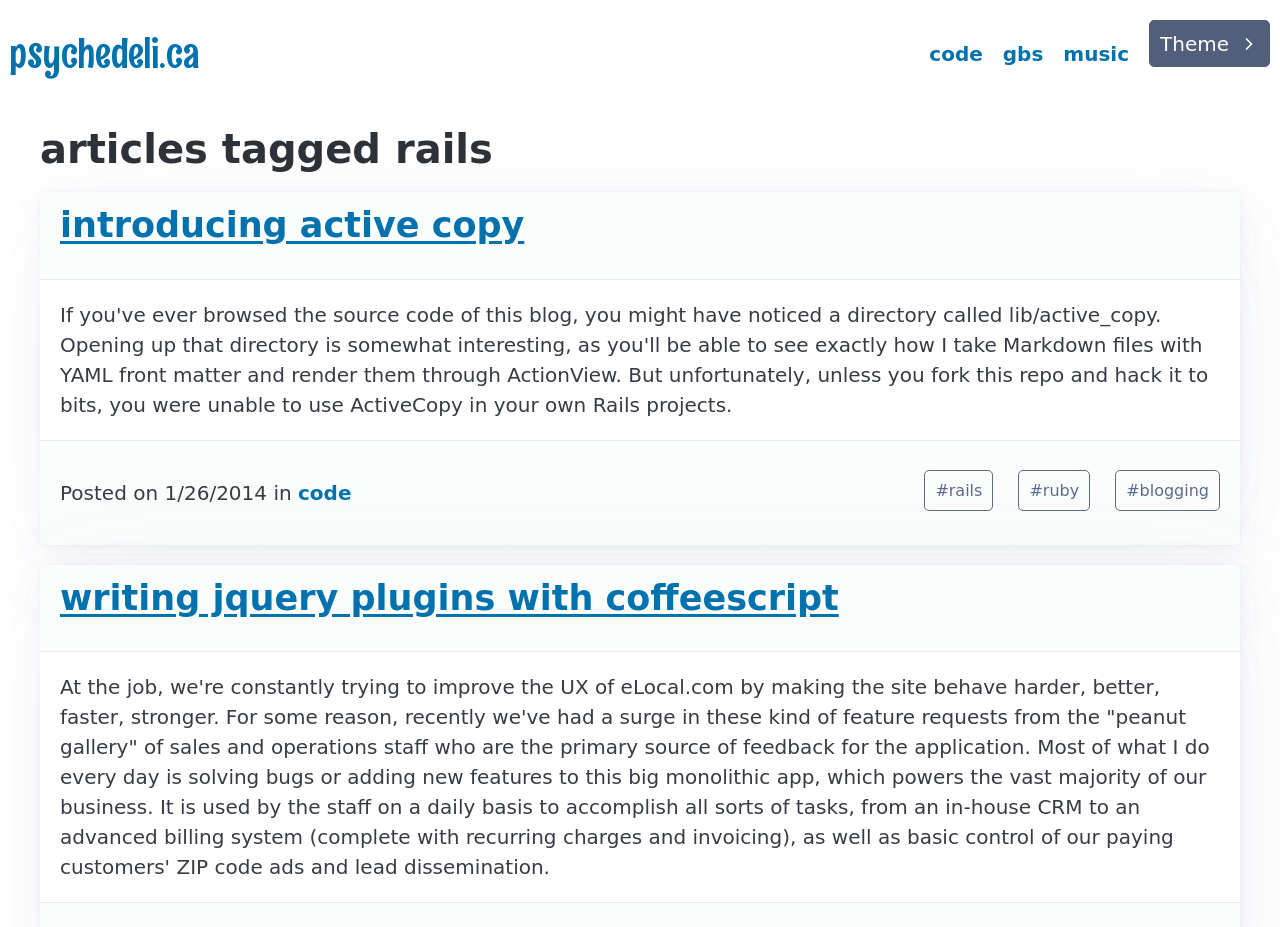What is the theme button located?
Please provide a detailed and comprehensive answer to the question.

I determined the answer by examining the bounding box coordinates of the theme button element, which shows that it is located at the top right of the webpage.